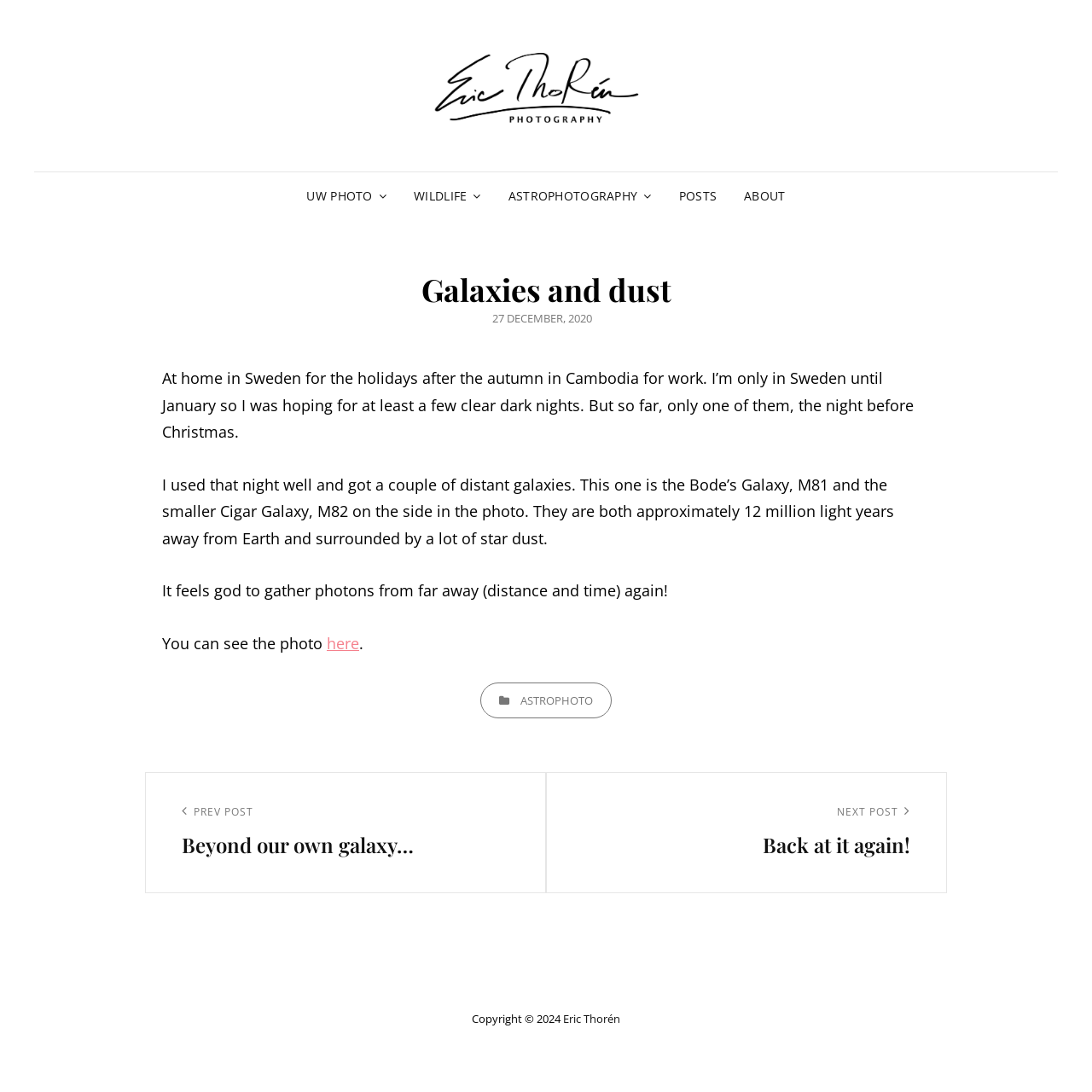Provide the bounding box coordinates of the HTML element this sentence describes: "ABOUT". The bounding box coordinates consist of four float numbers between 0 and 1, i.e., [left, top, right, bottom].

[0.669, 0.158, 0.732, 0.202]